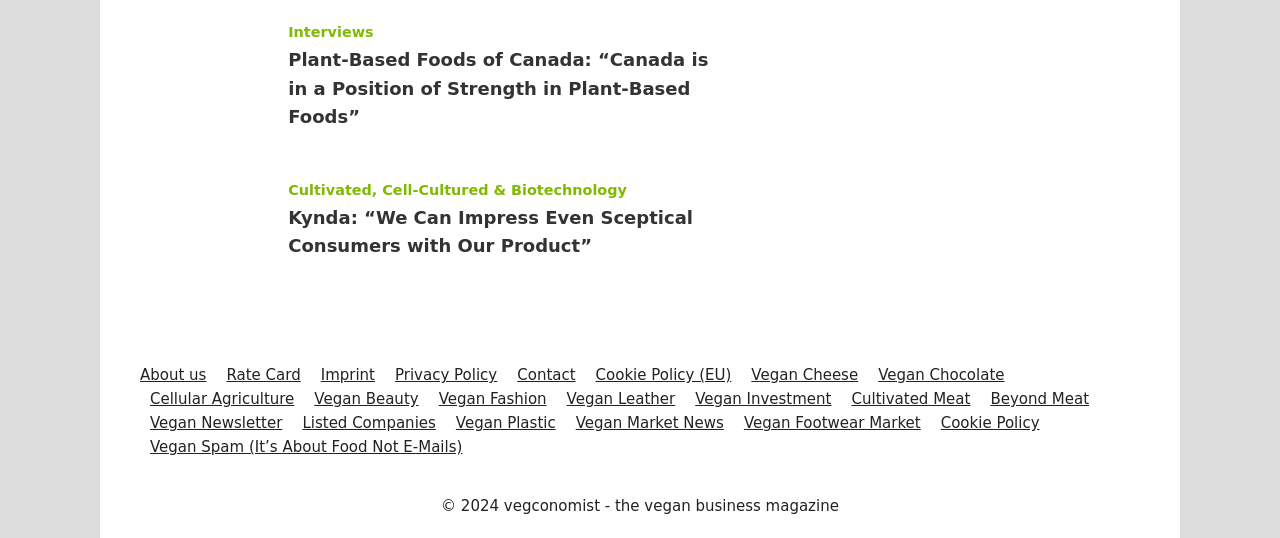Please find the bounding box coordinates of the element that must be clicked to perform the given instruction: "Learn more about Vegan Cheese". The coordinates should be four float numbers from 0 to 1, i.e., [left, top, right, bottom].

[0.587, 0.68, 0.67, 0.714]